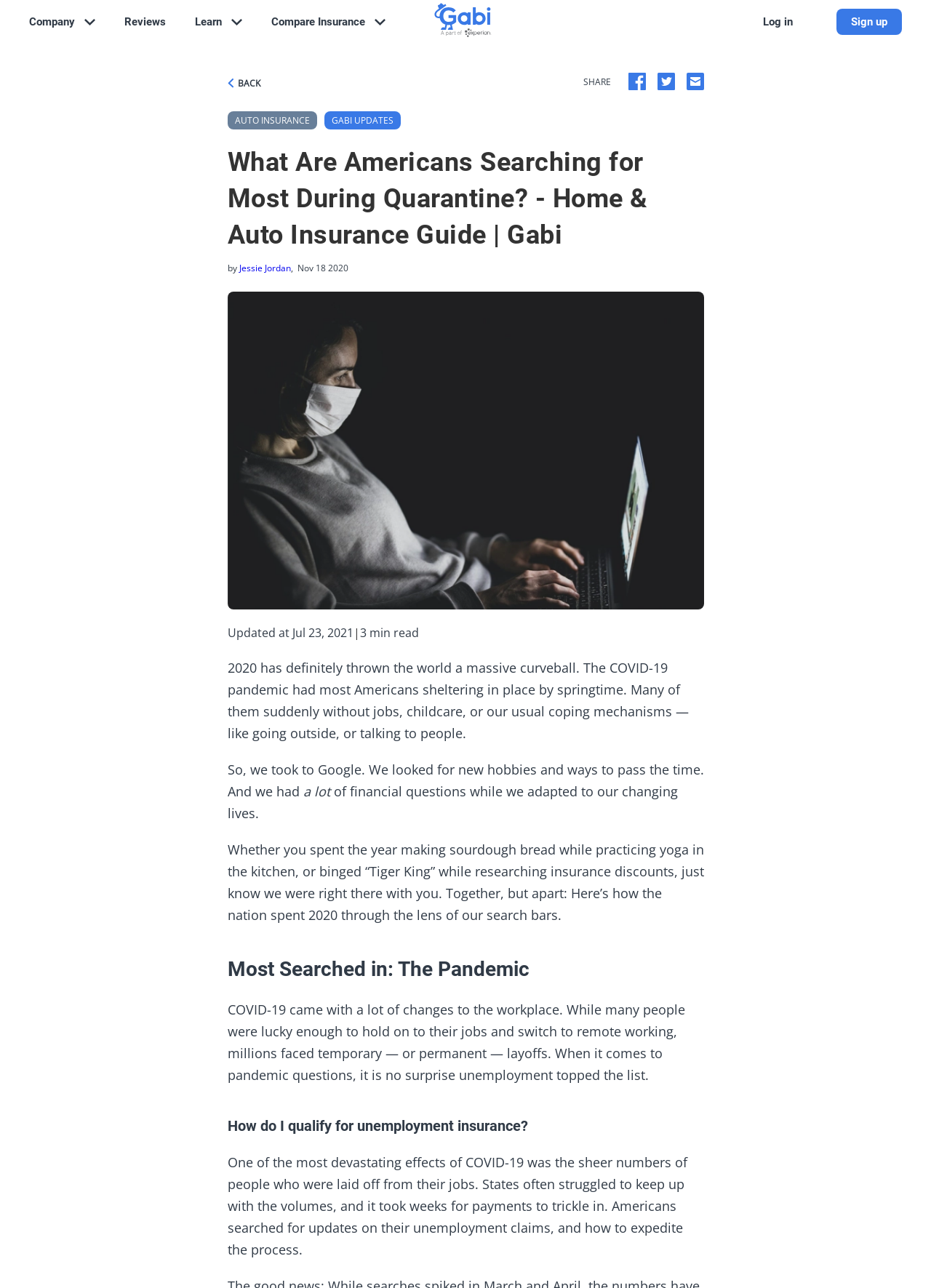Please look at the image and answer the question with a detailed explanation: What is the topic of the article?

The topic of the article can be inferred from the content of the webpage, which discusses how Americans spent their time during the COVID-19 pandemic, including their search queries and habits.